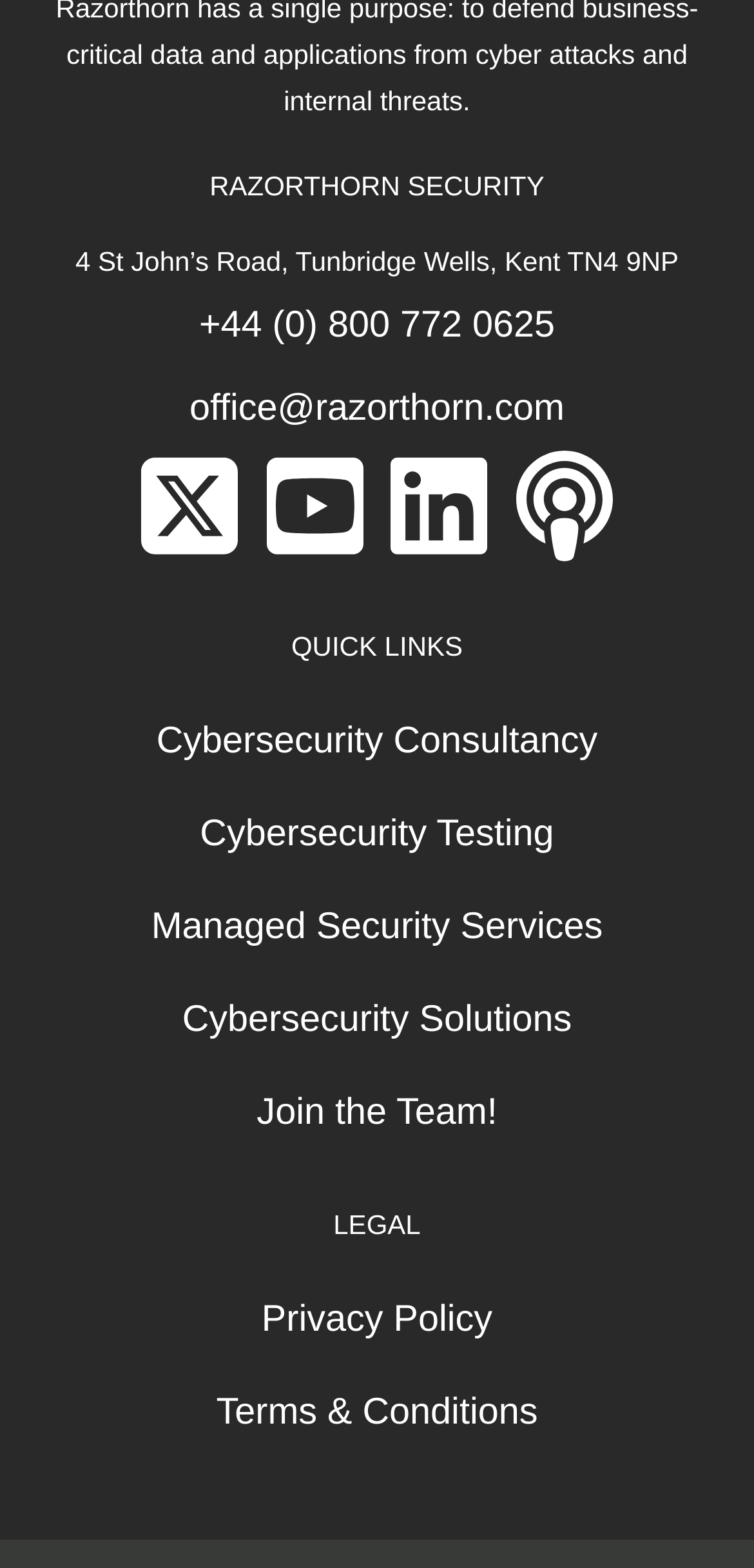Using the elements shown in the image, answer the question comprehensively: What is the company name?

The company name can be found at the top of the webpage, in a static text element with a bounding box of [0.278, 0.109, 0.722, 0.128].